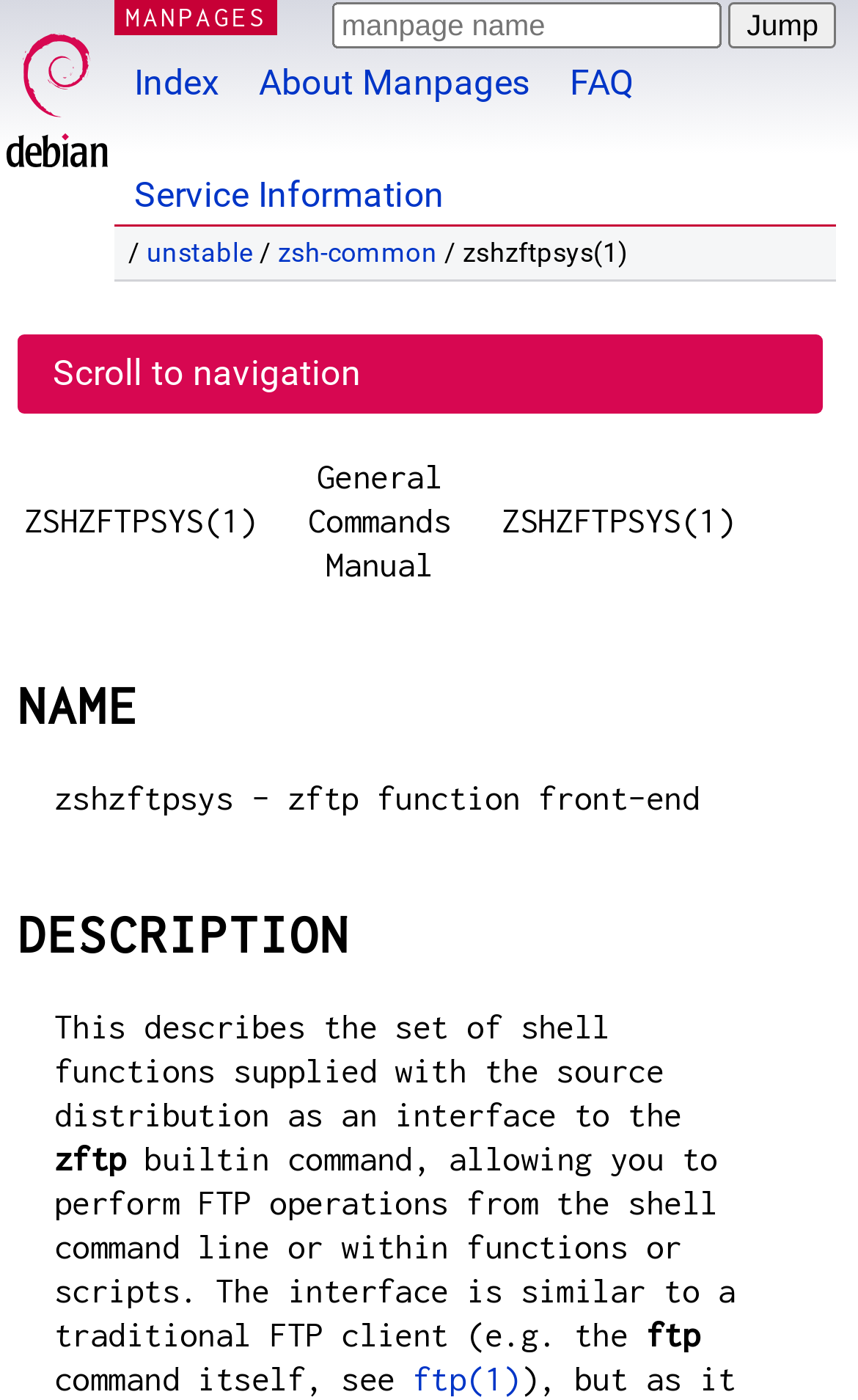Indicate the bounding box coordinates of the element that needs to be clicked to satisfy the following instruction: "Follow the ftp(1) link". The coordinates should be four float numbers between 0 and 1, i.e., [left, top, right, bottom].

[0.481, 0.971, 0.606, 0.998]